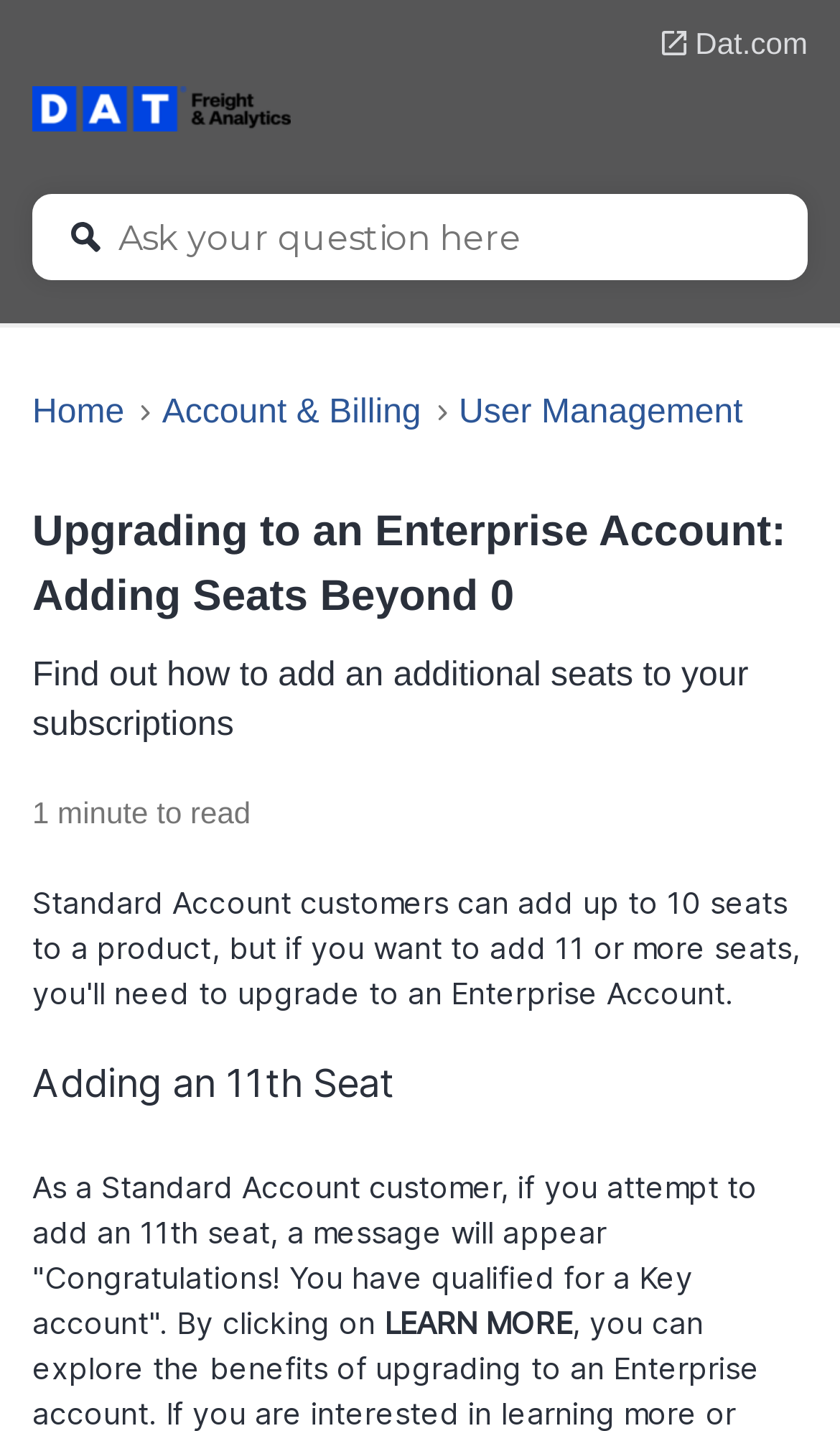What is the purpose of the search bar?
Use the image to give a comprehensive and detailed response to the question.

The search bar is likely used for searching, as it has a textbox element with a search icon, indicating that users can input text to search for something.